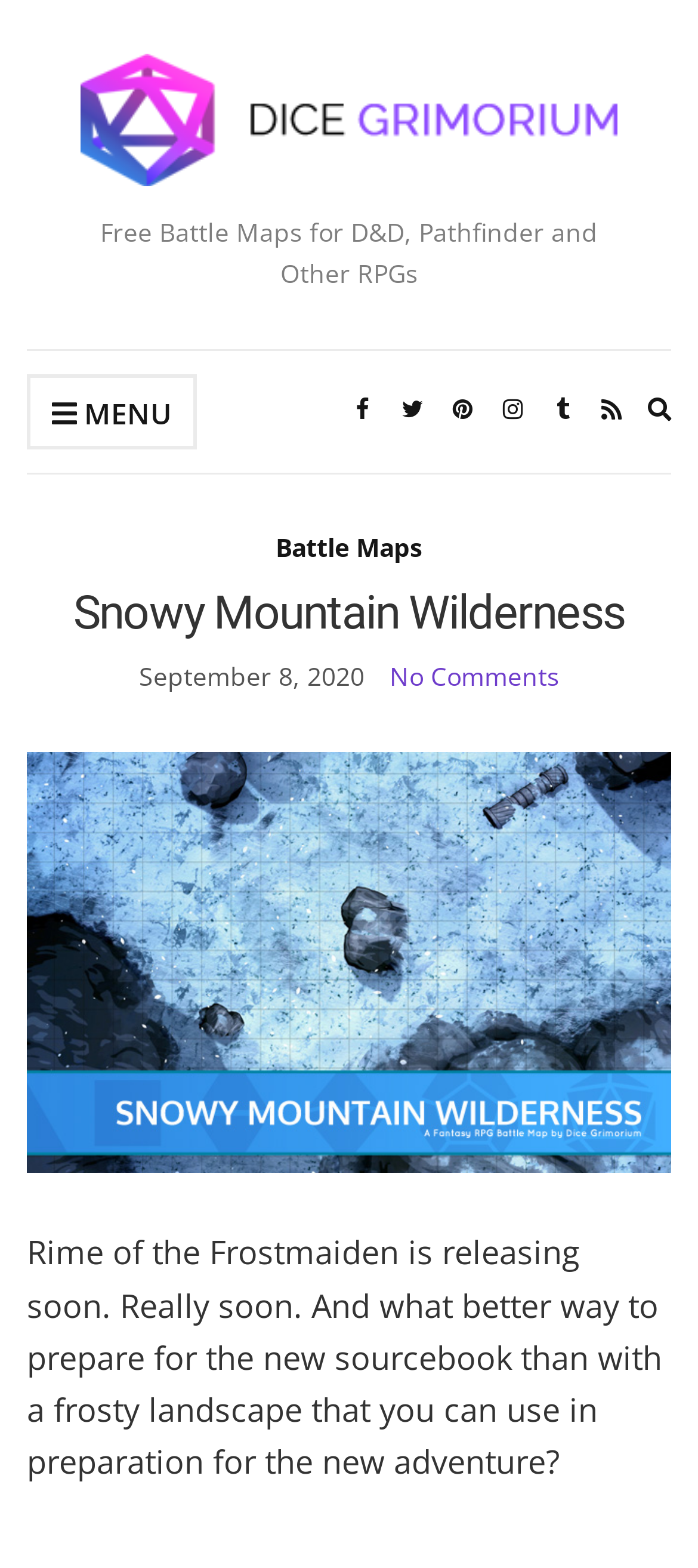Elaborate on the different components and information displayed on the webpage.

The webpage appears to be a blog post or article about a snowy mountain wilderness battle map for Dungeons & Dragons (D&D) and other role-playing games. At the top left, there is a logo link "Dice Grimorium" with an accompanying image. Next to it, there is a static text "Free Battle Maps for D&D, Pathfinder and Other RPGs". 

On the top right, there is a menu link with an icon, followed by a series of social media links with icons. Below the menu, there is a search form link with an expand icon. 

The main content of the page starts with a heading "Snowy Mountain Wilderness" at the top center. Below the heading, there is a time stamp "September 8, 2020" and a link "No Comments". 

Further down, there is a large banner image "Snowy Mountain Wilderness Battle Map Banner" that spans the entire width of the page. Below the banner, there is a paragraph of text that discusses the upcoming release of "Rime of the Frostmaiden" and how the snowy mountain wilderness battle map can be used to prepare for the new adventure.